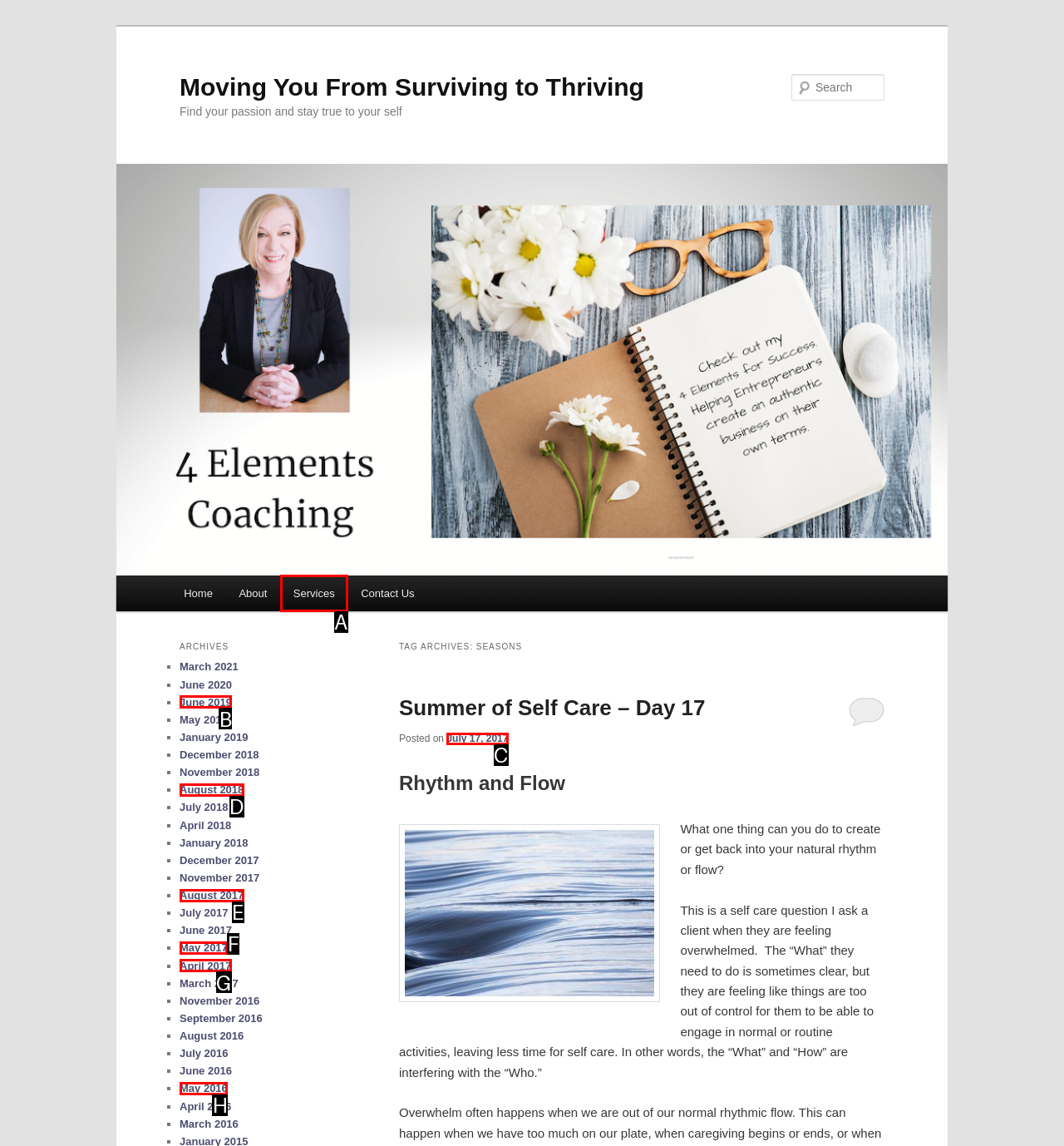Identify the UI element that corresponds to this description: July 17, 2017
Respond with the letter of the correct option.

C